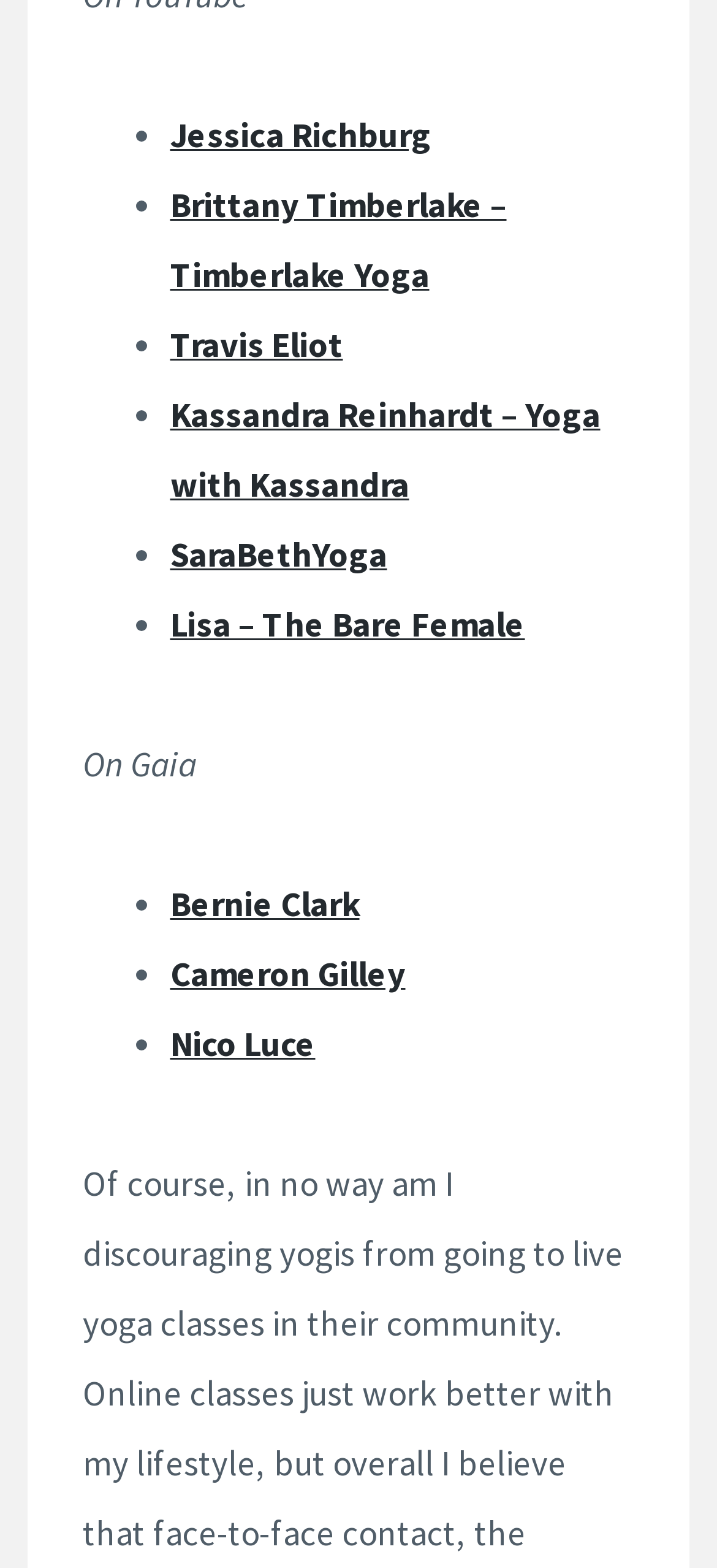Locate the bounding box coordinates of the item that should be clicked to fulfill the instruction: "check out Travis Eliot's profile".

[0.237, 0.206, 0.478, 0.234]